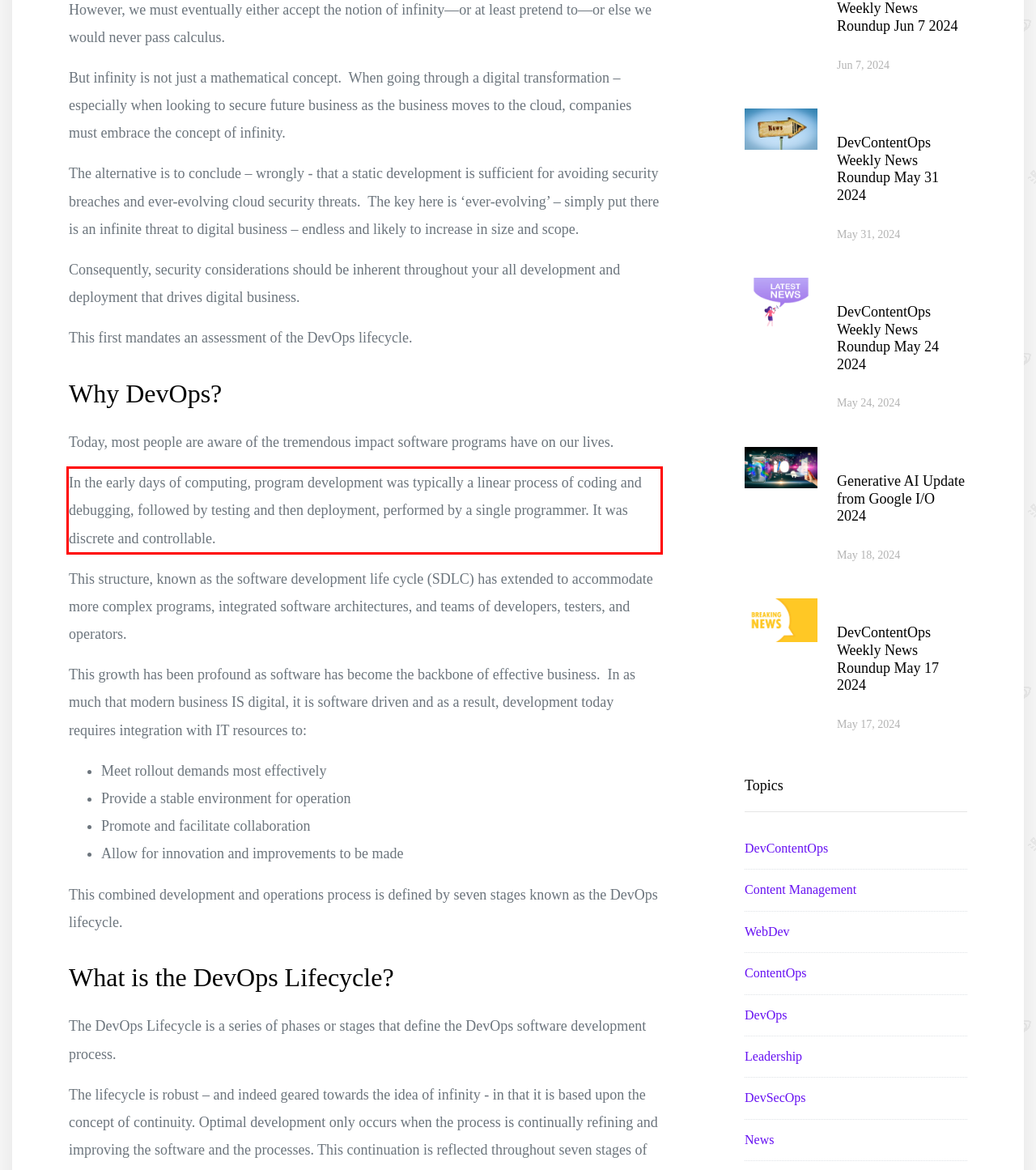Using OCR, extract the text content found within the red bounding box in the given webpage screenshot.

In the early days of computing, program development was typically a linear process of coding and debugging, followed by testing and then deployment, performed by a single programmer. It was discrete and controllable.